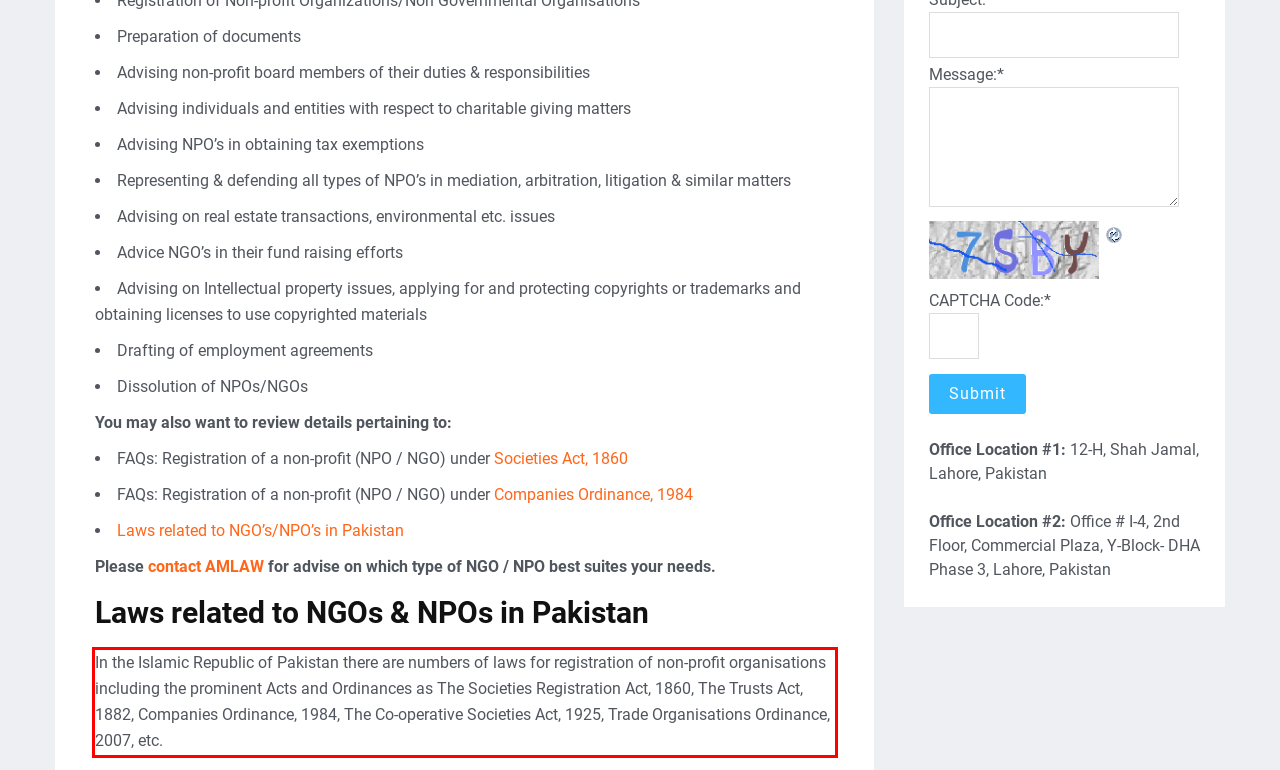Look at the provided screenshot of the webpage and perform OCR on the text within the red bounding box.

In the Islamic Republic of Pakistan there are numbers of laws for registration of non-profit organisations including the prominent Acts and Ordinances as The Societies Registration Act, 1860, The Trusts Act, 1882, Companies Ordinance, 1984, The Co-operative Societies Act, 1925, Trade Organisations Ordinance, 2007, etc.